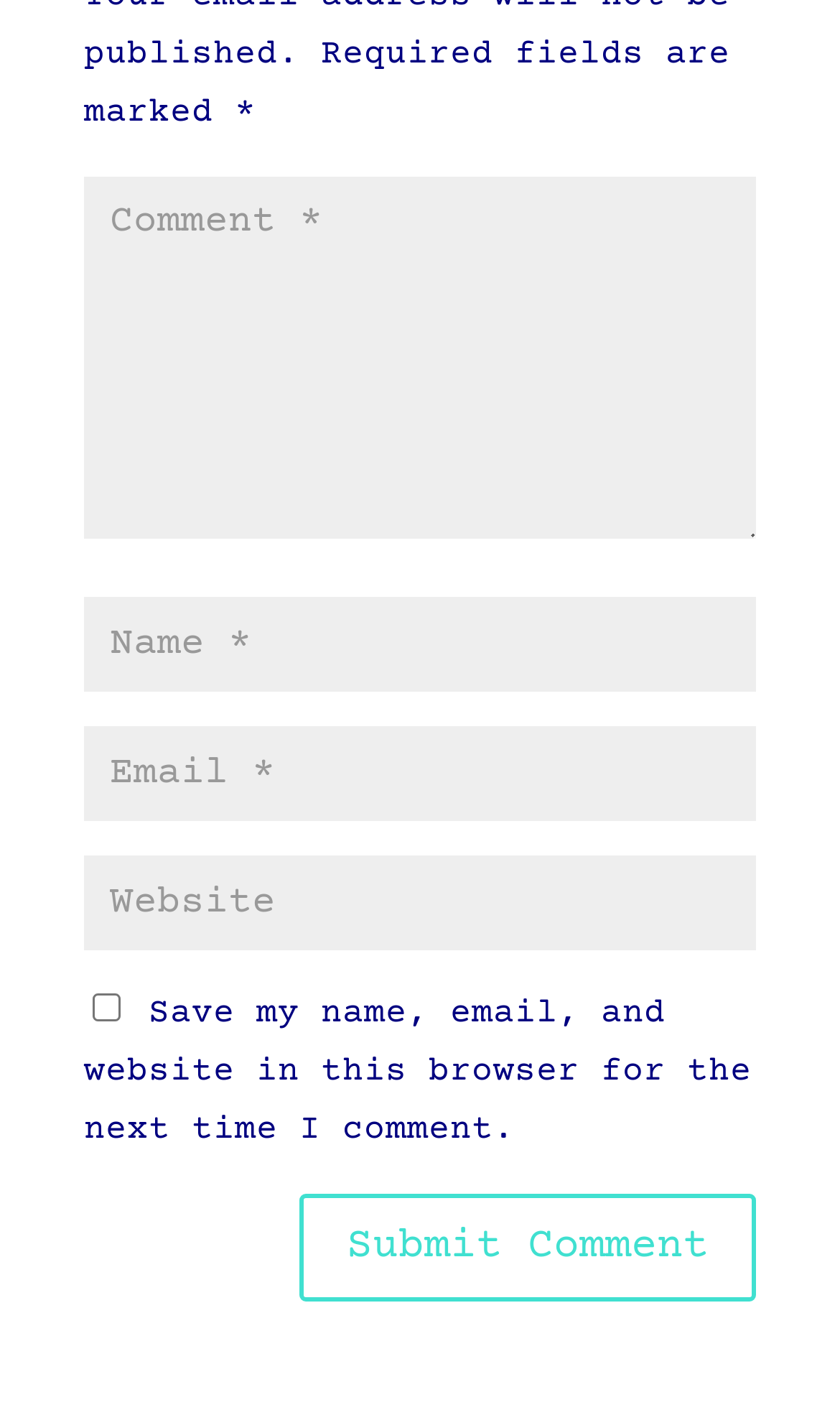Give a succinct answer to this question in a single word or phrase: 
What is the purpose of the checkbox?

Save comment info